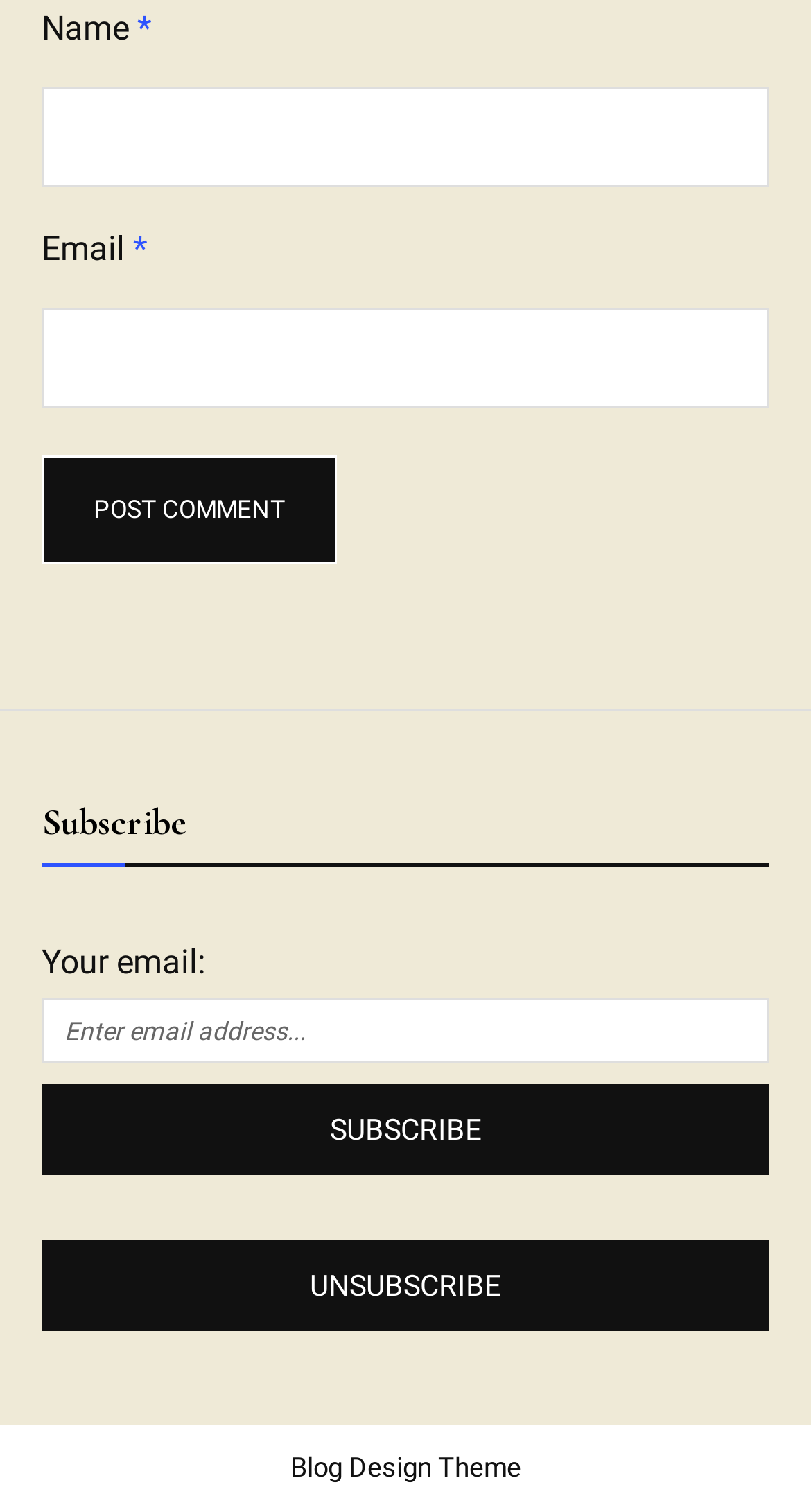Given the element description: "name="unsubscribe" value="Unsubscribe"", predict the bounding box coordinates of this UI element. The coordinates must be four float numbers between 0 and 1, given as [left, top, right, bottom].

[0.051, 0.82, 0.949, 0.881]